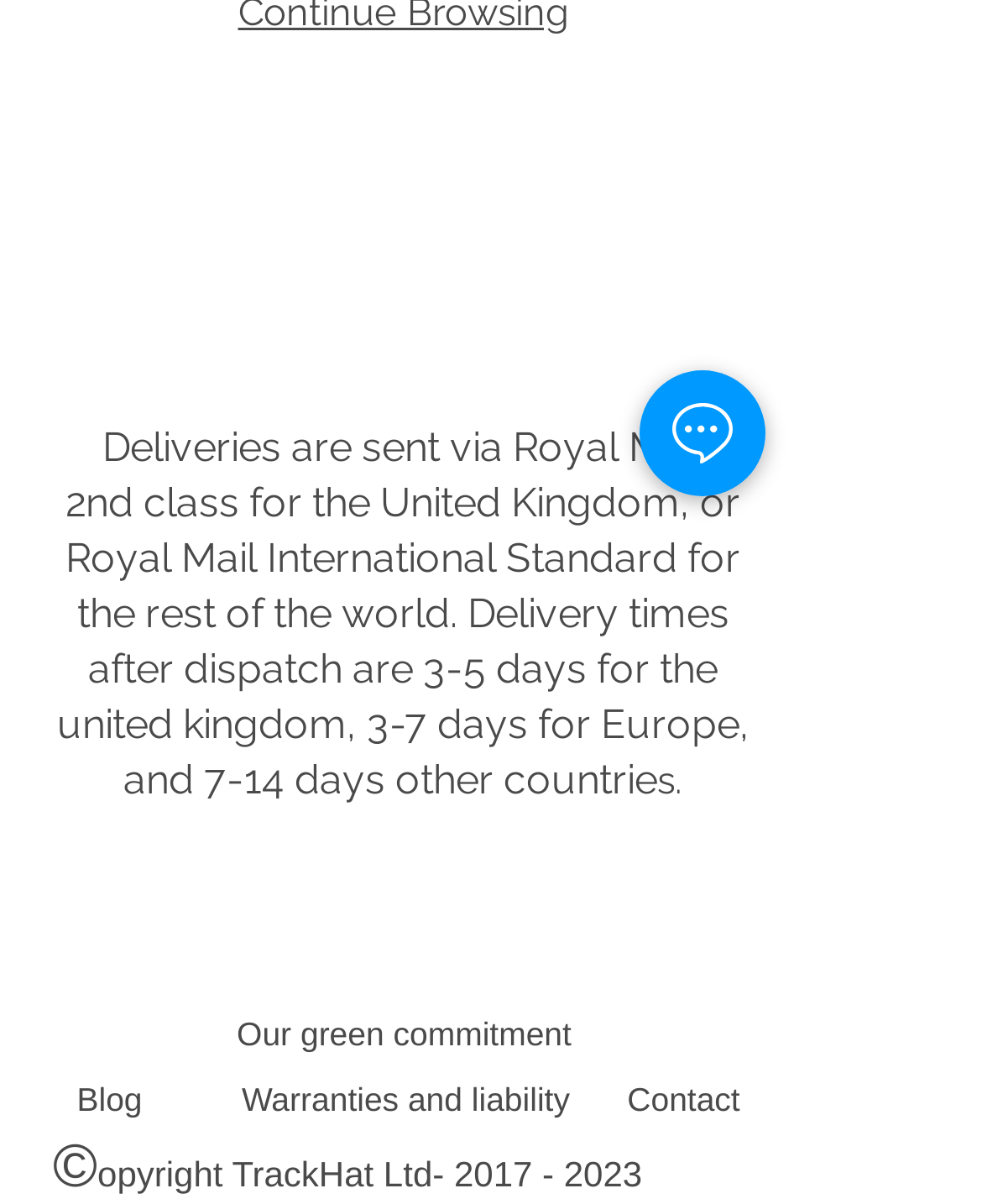Bounding box coordinates should be in the format (top-left x, top-left y, bottom-right x, bottom-right y) and all values should be floating point numbers between 0 and 1. Determine the bounding box coordinate for the UI element described as: Our Board of Directors

None